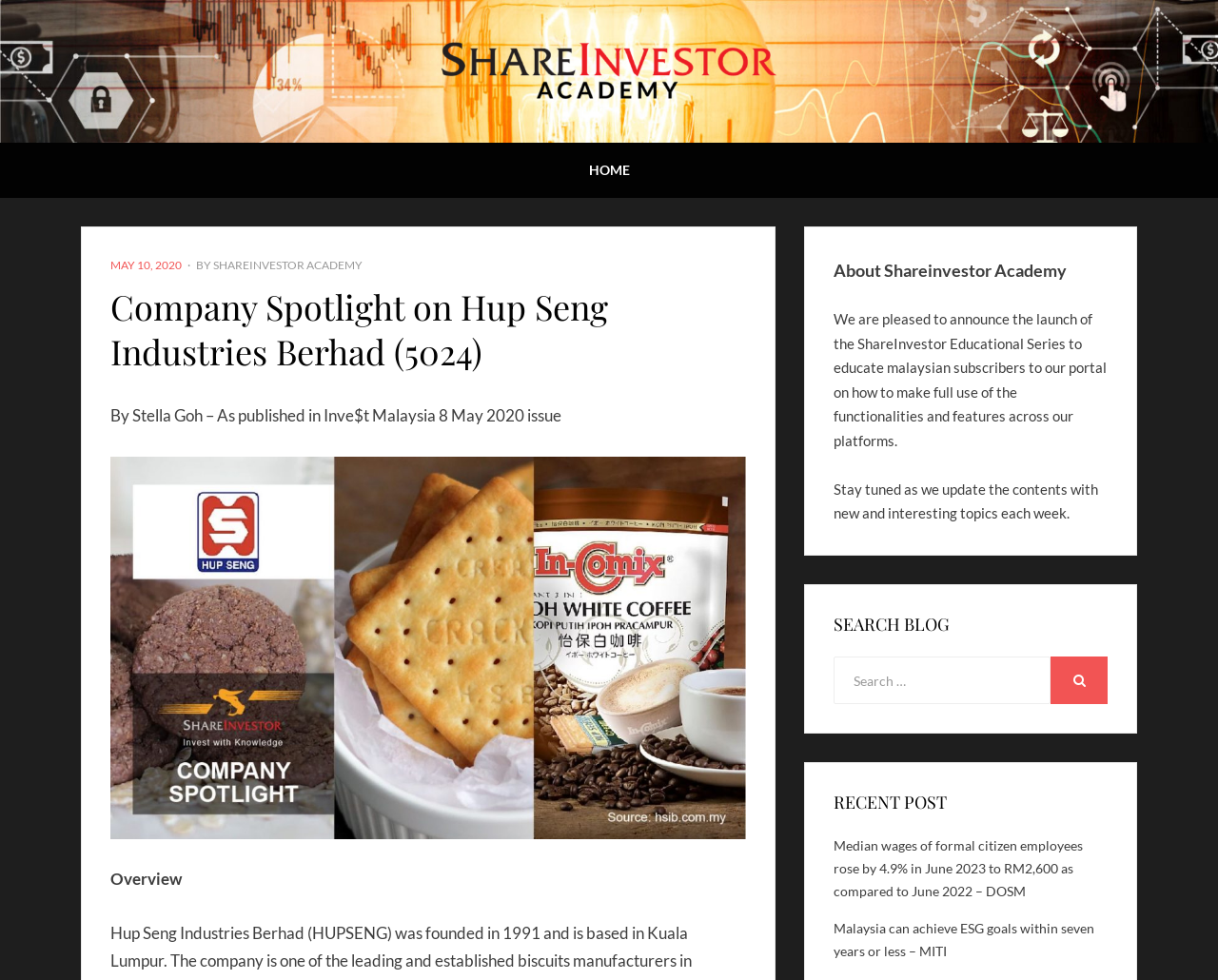What is the topic of the company spotlight?
Look at the screenshot and provide an in-depth answer.

The topic of the company spotlight can be found in the heading 'Company Spotlight on Hup Seng Industries Berhad (5024)' which is a subheading under the main heading 'SHAREINVESTOR ACADEMY MALAYSIA'.